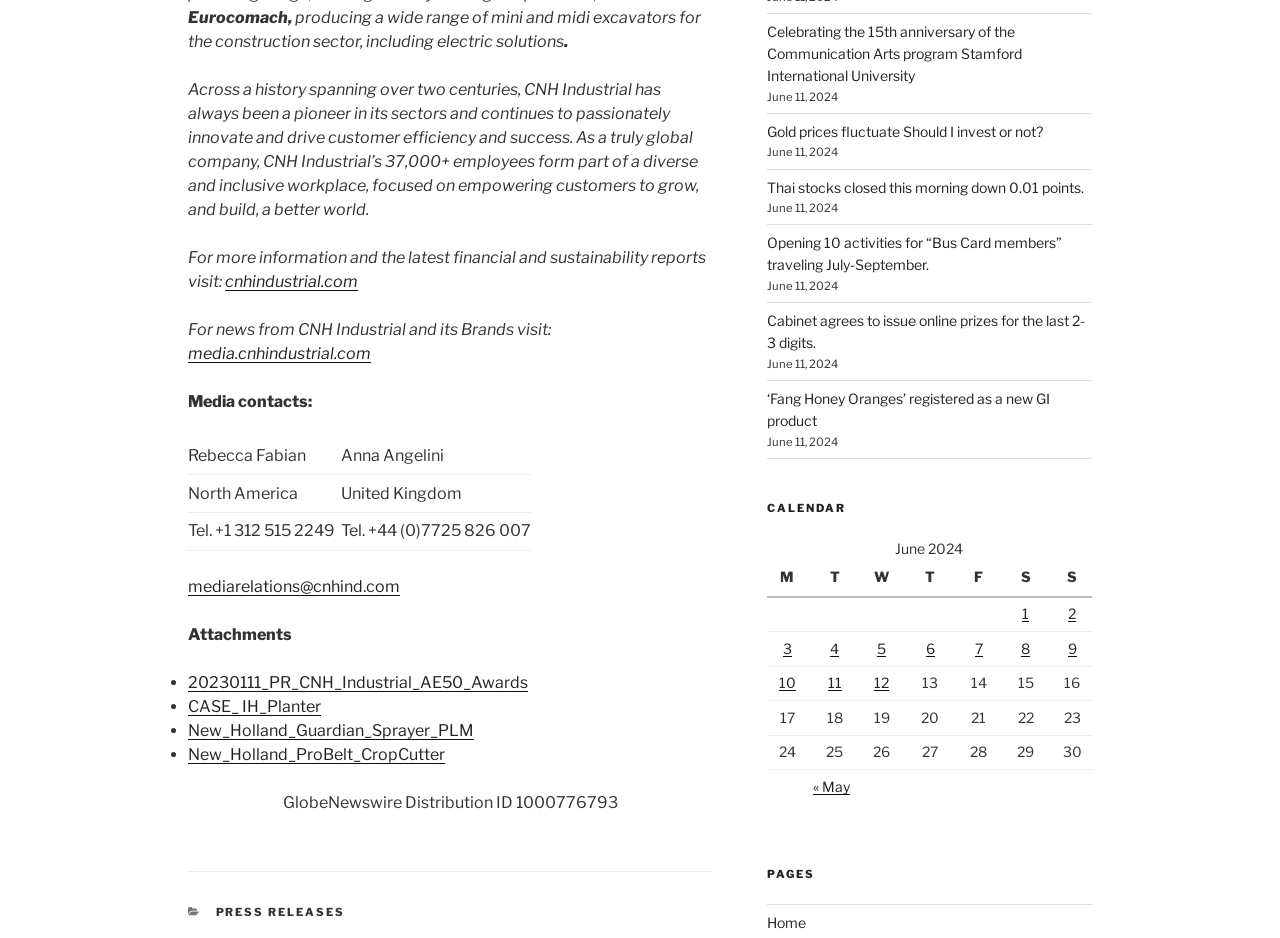Locate the bounding box coordinates of the element I should click to achieve the following instruction: "view calendar for June 2024".

[0.599, 0.574, 0.853, 0.821]